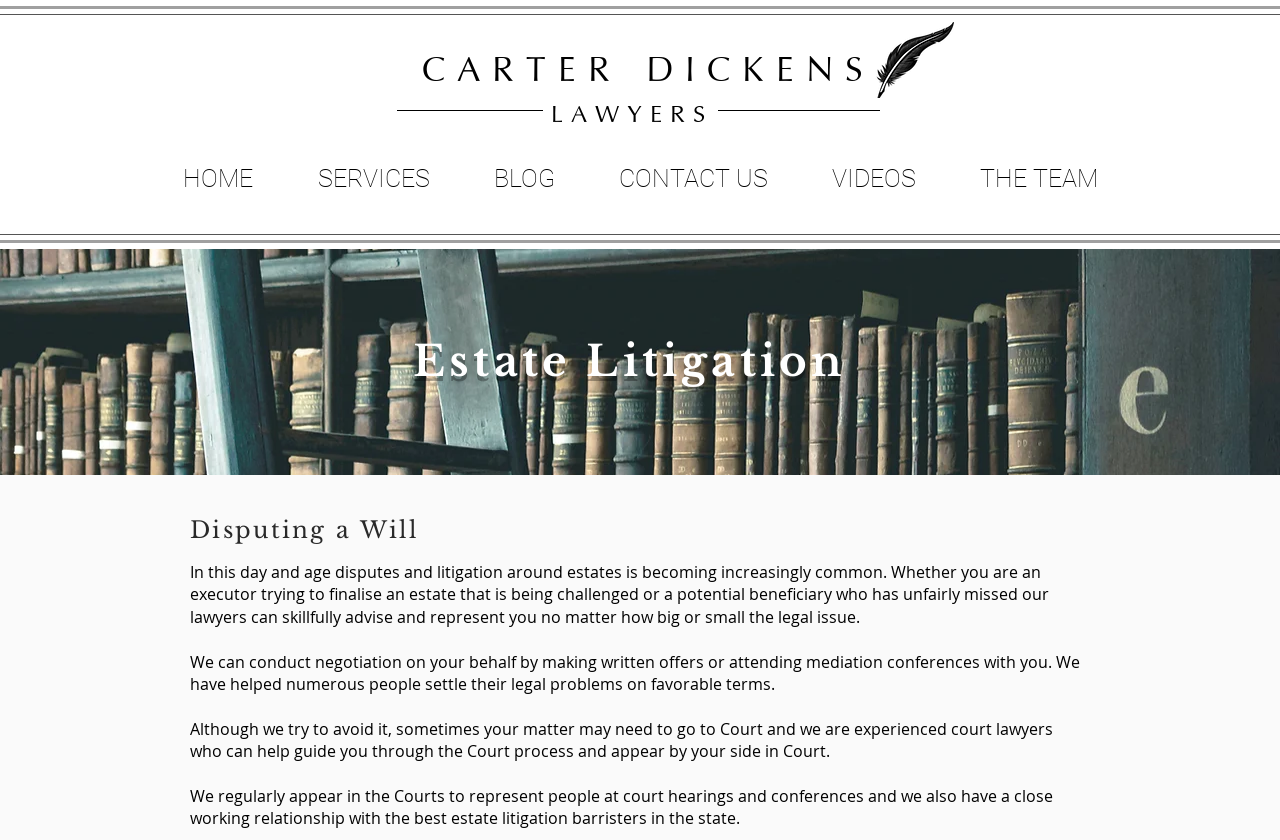Determine the bounding box coordinates of the section I need to click to execute the following instruction: "Click the 'CONTACT US' link". Provide the coordinates as four float numbers between 0 and 1, i.e., [left, top, right, bottom].

[0.459, 0.183, 0.625, 0.243]